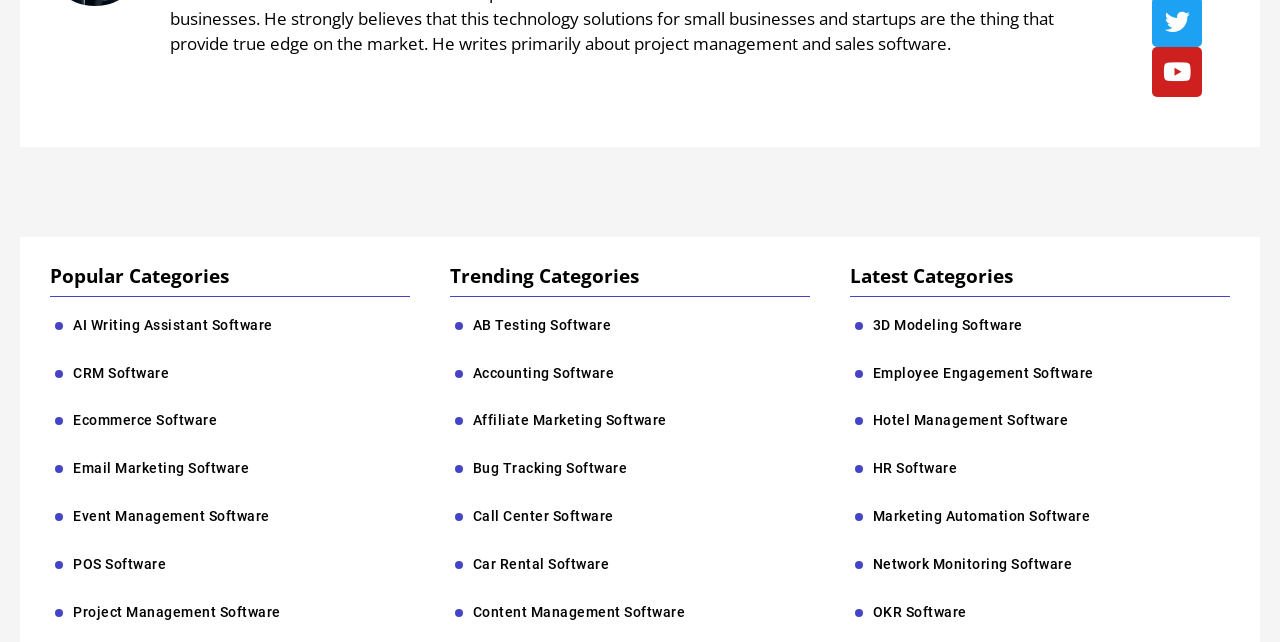Please identify the bounding box coordinates of the element's region that I should click in order to complete the following instruction: "Check out Marketing Automation Software". The bounding box coordinates consist of four float numbers between 0 and 1, i.e., [left, top, right, bottom].

[0.682, 0.791, 0.852, 0.819]